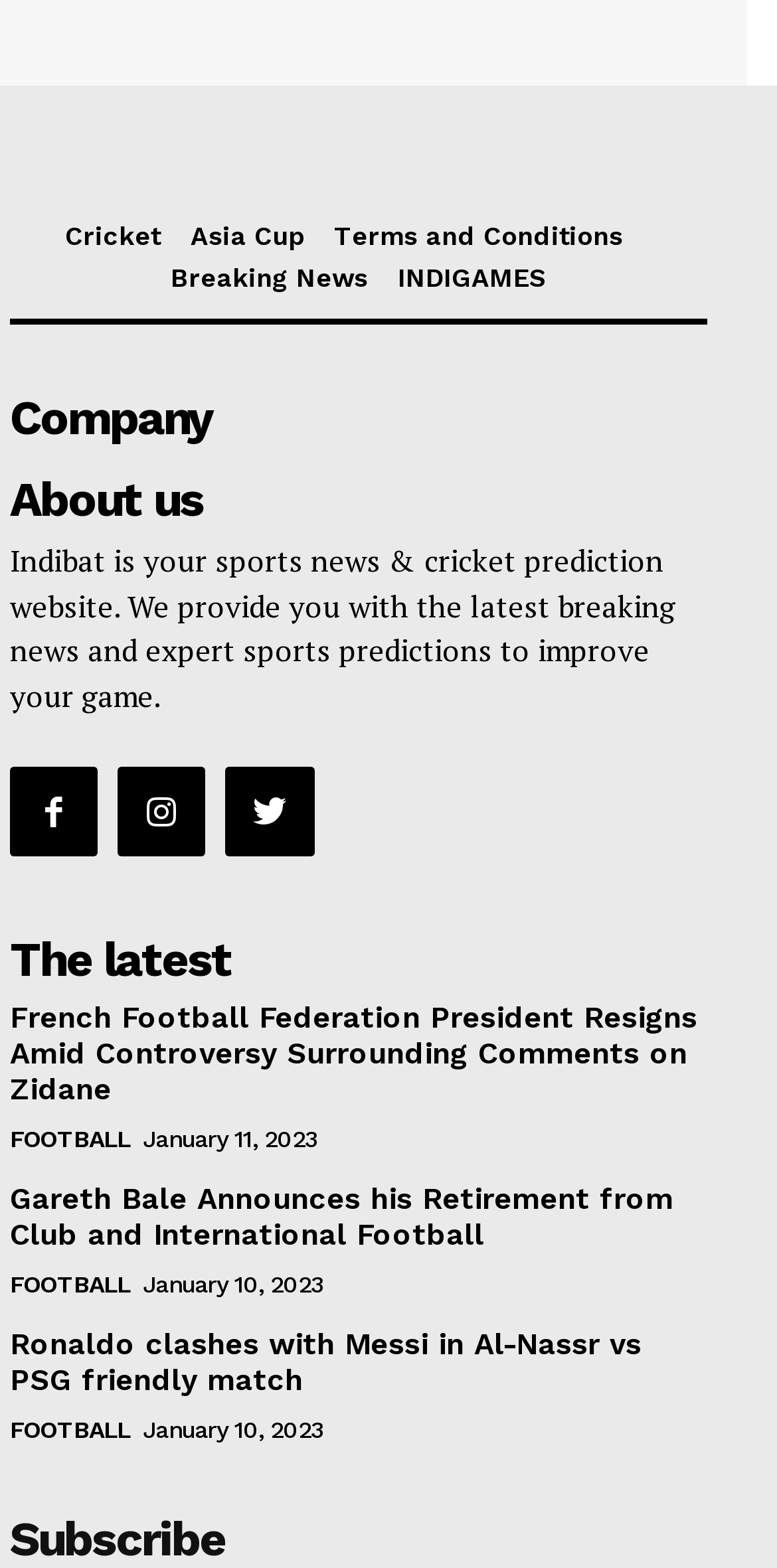What is the date of the latest news article?
Please respond to the question with a detailed and thorough explanation.

The date of the latest news article can be found in the time element associated with the first news article. The StaticText element within the time element displays the date 'January 11, 2023'.